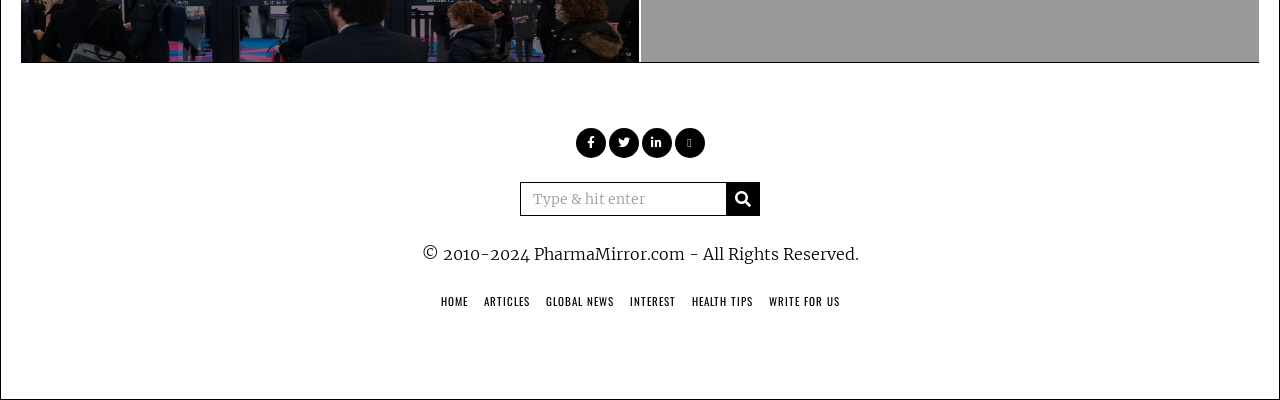Identify the bounding box coordinates for the region to click in order to carry out this instruction: "go to home page". Provide the coordinates using four float numbers between 0 and 1, formatted as [left, top, right, bottom].

[0.344, 0.733, 0.365, 0.774]